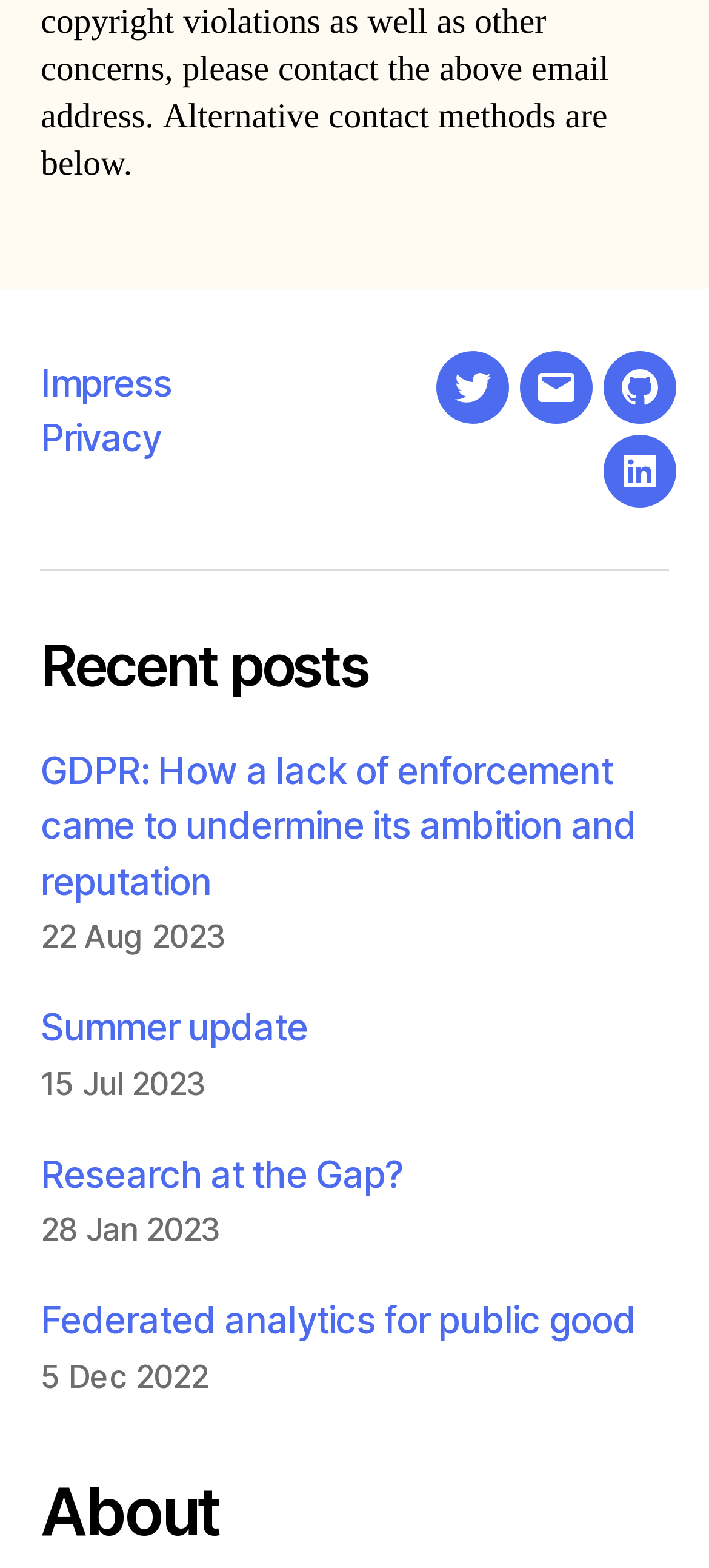Please find the bounding box coordinates of the clickable region needed to complete the following instruction: "Learn about the author". The bounding box coordinates must consist of four float numbers between 0 and 1, i.e., [left, top, right, bottom].

[0.057, 0.938, 0.943, 0.99]